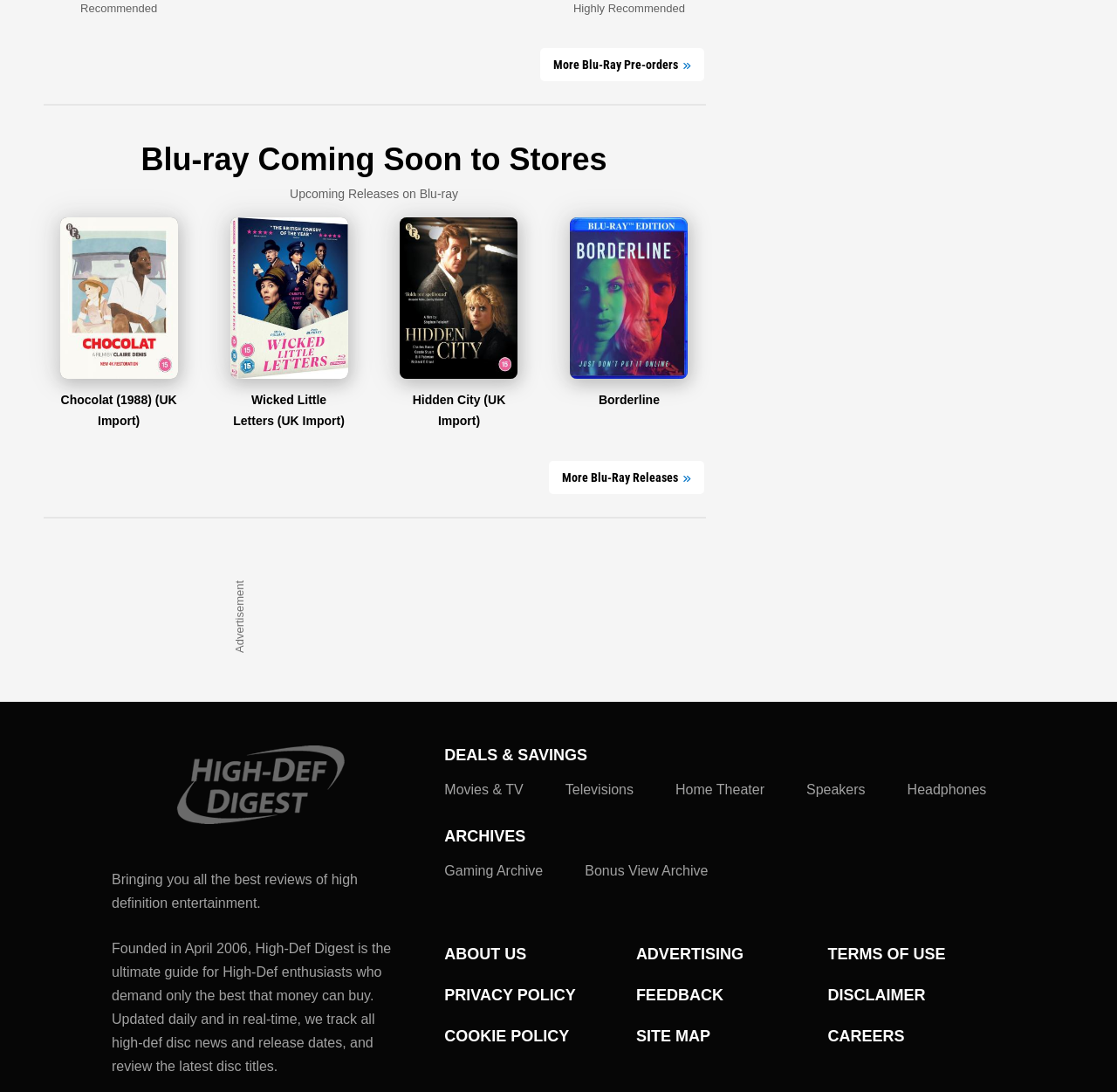Answer this question in one word or a short phrase: What is the purpose of High-Def Digest?

Guide for High-Def enthusiasts